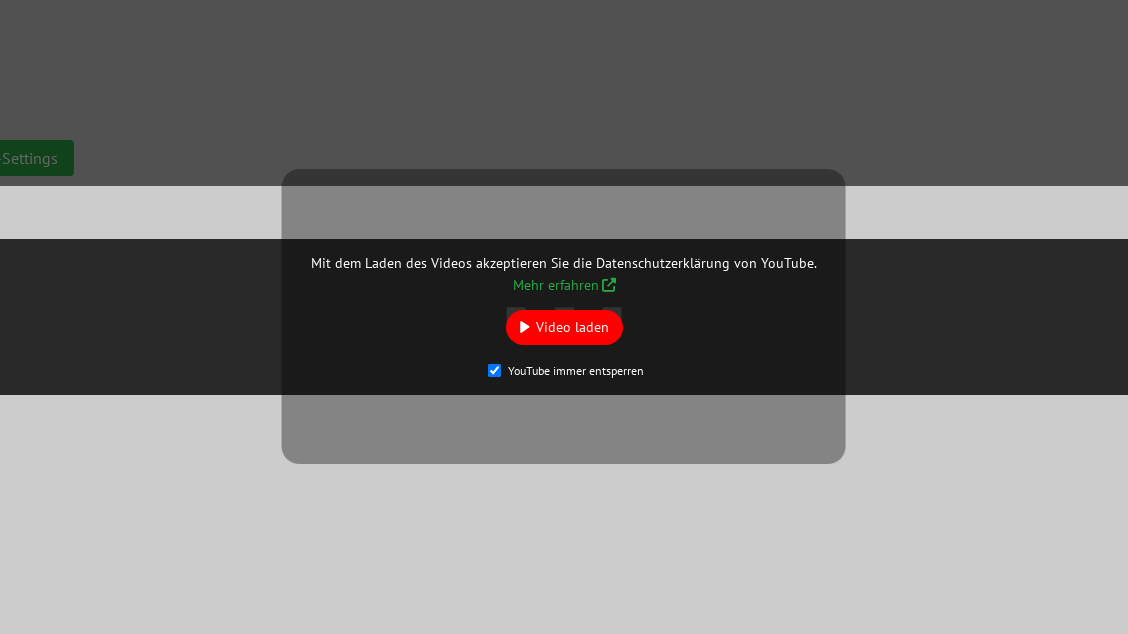Detail every aspect of the image in your caption.

The image displays a YouTube video loading prompt, typically seen when accessing videos embedded on a webpage. The modal overlay is dark, contrasting with the lighter background, and features a message in German stating, "Mit dem Laden des Videos akzeptieren Sie die Datenschutzerklärung von YouTube," which translates to "By loading the video, you accept the privacy policy of YouTube." 

Central to the overlay is a prominent red button labeled "Video laden" meaning "Load Video," inviting users to proceed. Below the button is a checkbox labeled "YouTube immer entsperren," which means "Always unlock YouTube," indicating users can opt to always allow video content from YouTube on the site. 

Additionally, there's a link titled "Mehr erfahren" ("Learn more") that likely directs users to further information regarding how their data is handled. This interface design emphasizes user consent and data privacy, an increasingly important consideration in web interactions.